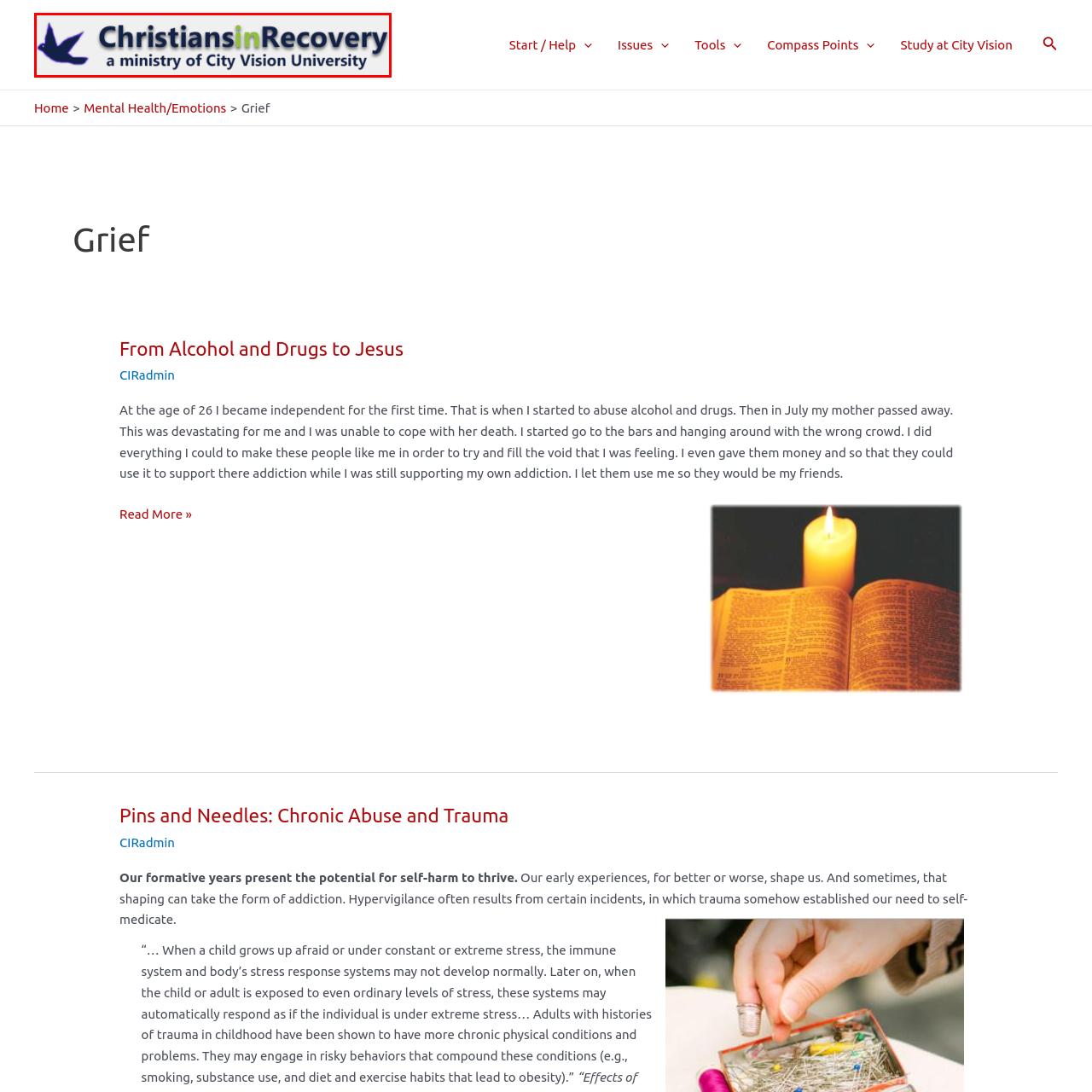What is the affiliation of 'Christians in Recovery' indicated below the main logo?
Observe the image marked by the red bounding box and generate a detailed answer to the question.

Below the main logo, the phrase 'a ministry of City Vision University' indicates the organization's affiliation, emphasizing its educational and supportive mission within the realm of recovery.